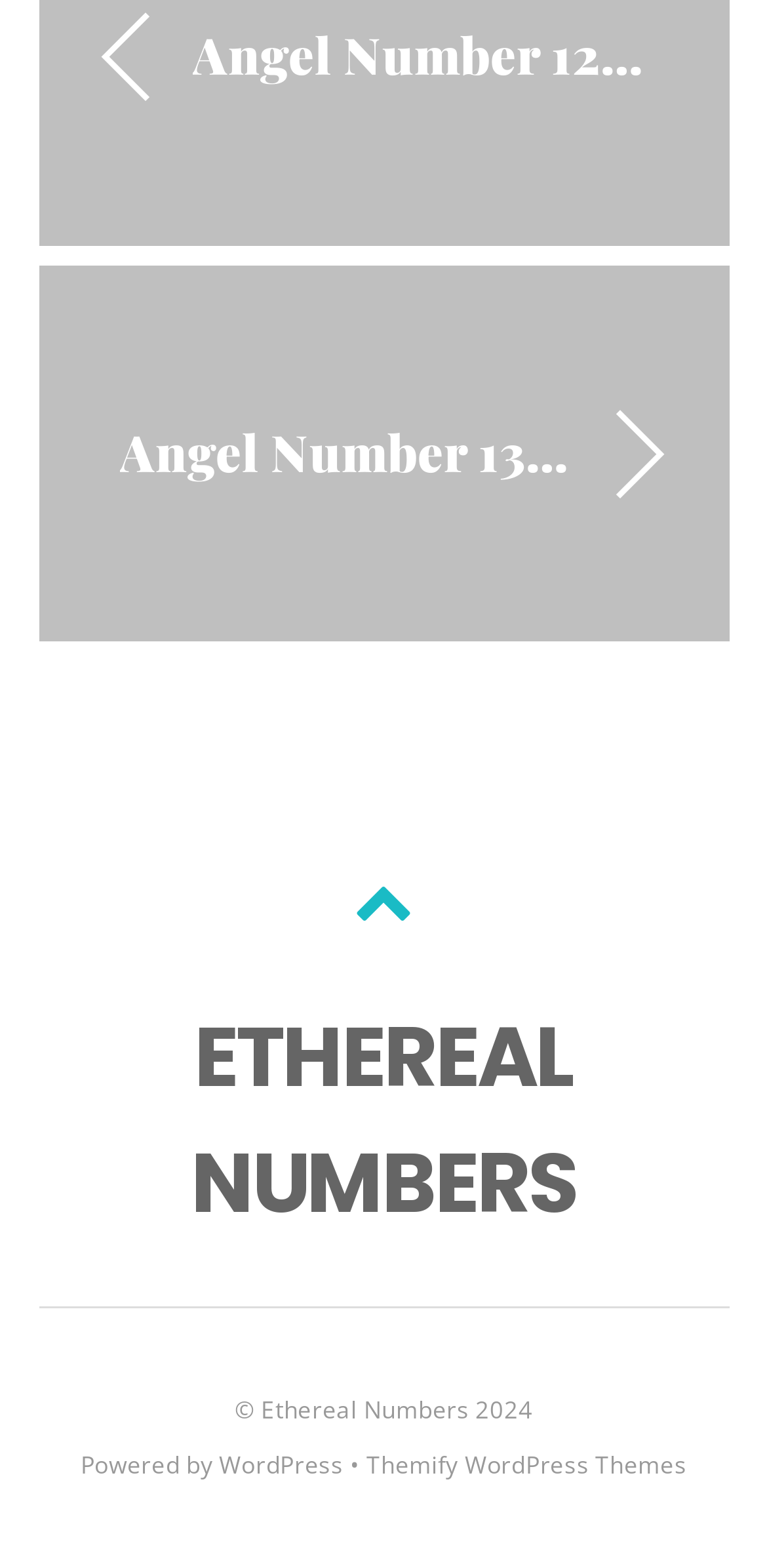Provide a brief response to the question below using one word or phrase:
How many links are there on the webpage?

6